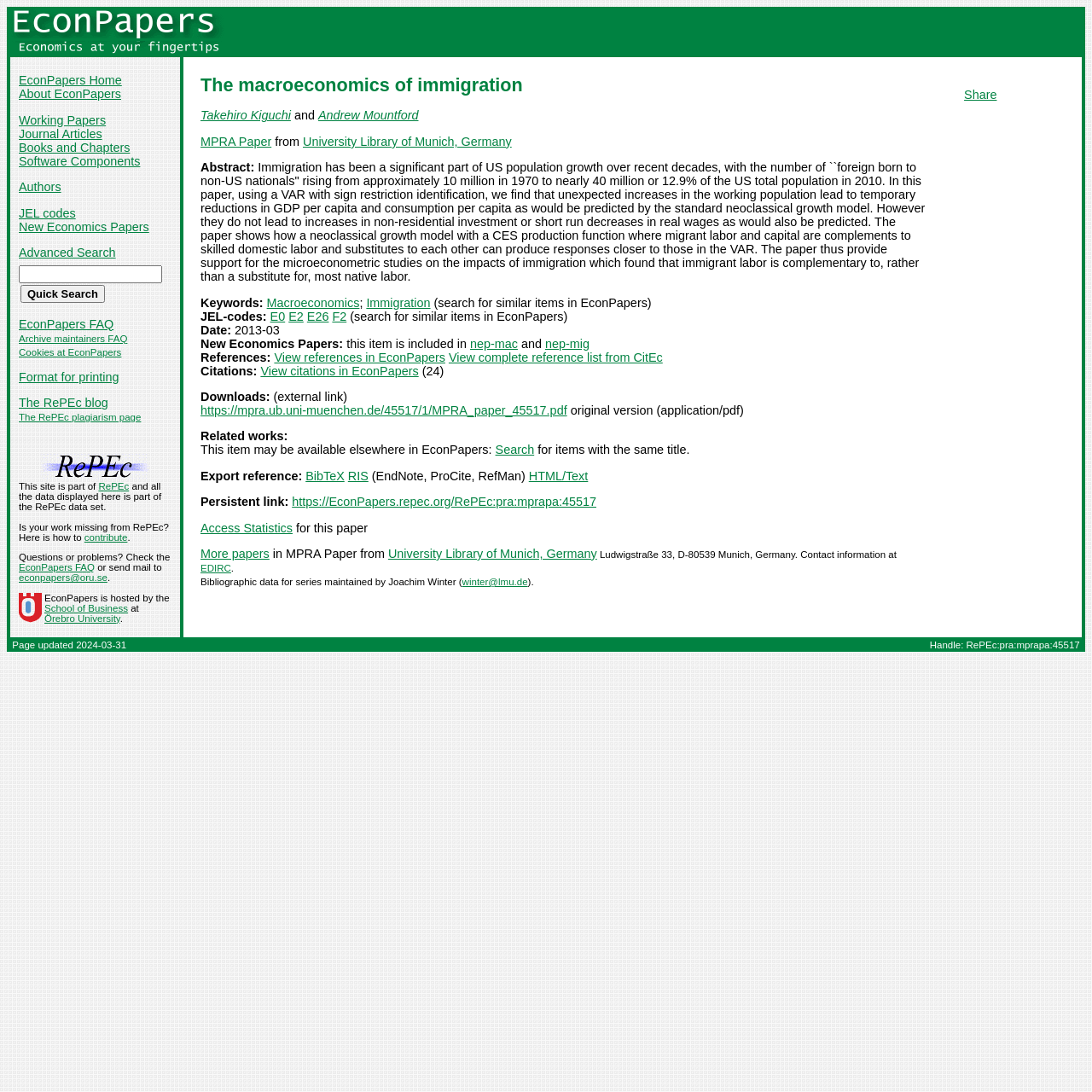Please find and report the bounding box coordinates of the element to click in order to perform the following action: "Download the MPRA paper". The coordinates should be expressed as four float numbers between 0 and 1, in the format [left, top, right, bottom].

[0.184, 0.37, 0.519, 0.382]